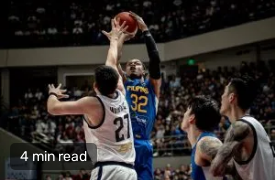Consider the image and give a detailed and elaborate answer to the question: 
What is the event where this match is taking place?

The event where this match is taking place can be determined by reading the accompanying text, which indicates that the match is part of the FIBA Asia Cup 2025 Qualifiers.